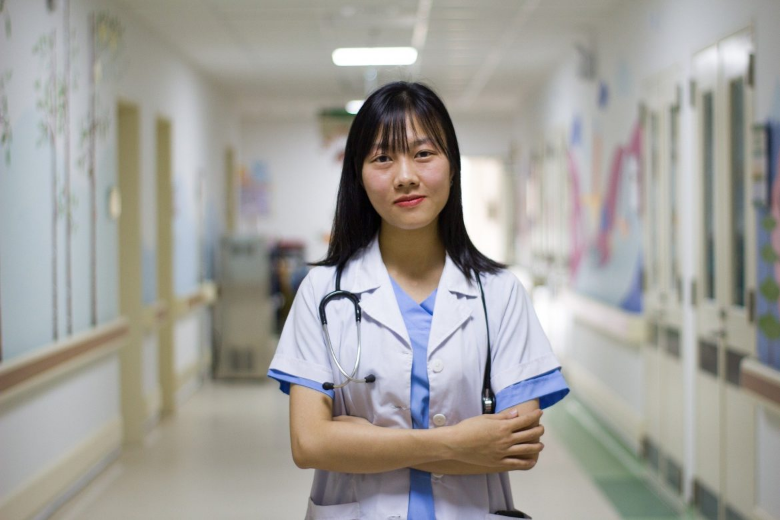Explain the image thoroughly, highlighting all key elements.

The image depicts a confident young woman dressed in a stylish medical uniform, complete with a stethoscope draped around her neck. She stands in a well-lit hospital corridor, characterized by pastel-colored walls decorated with playful murals, which add a touch of warmth to the clinical environment. The corridor appears orderly and inviting, hinting at a caregiving space that prioritizes both functionality and comfort. Her expression is calm and assured, reflecting her commitment to healthcare and the role she plays in supporting patients and the medical community. This visual aligns with themes about the significance of mobile apps in hospitals, enhancing patient interactions and overall satisfaction in healthcare services.